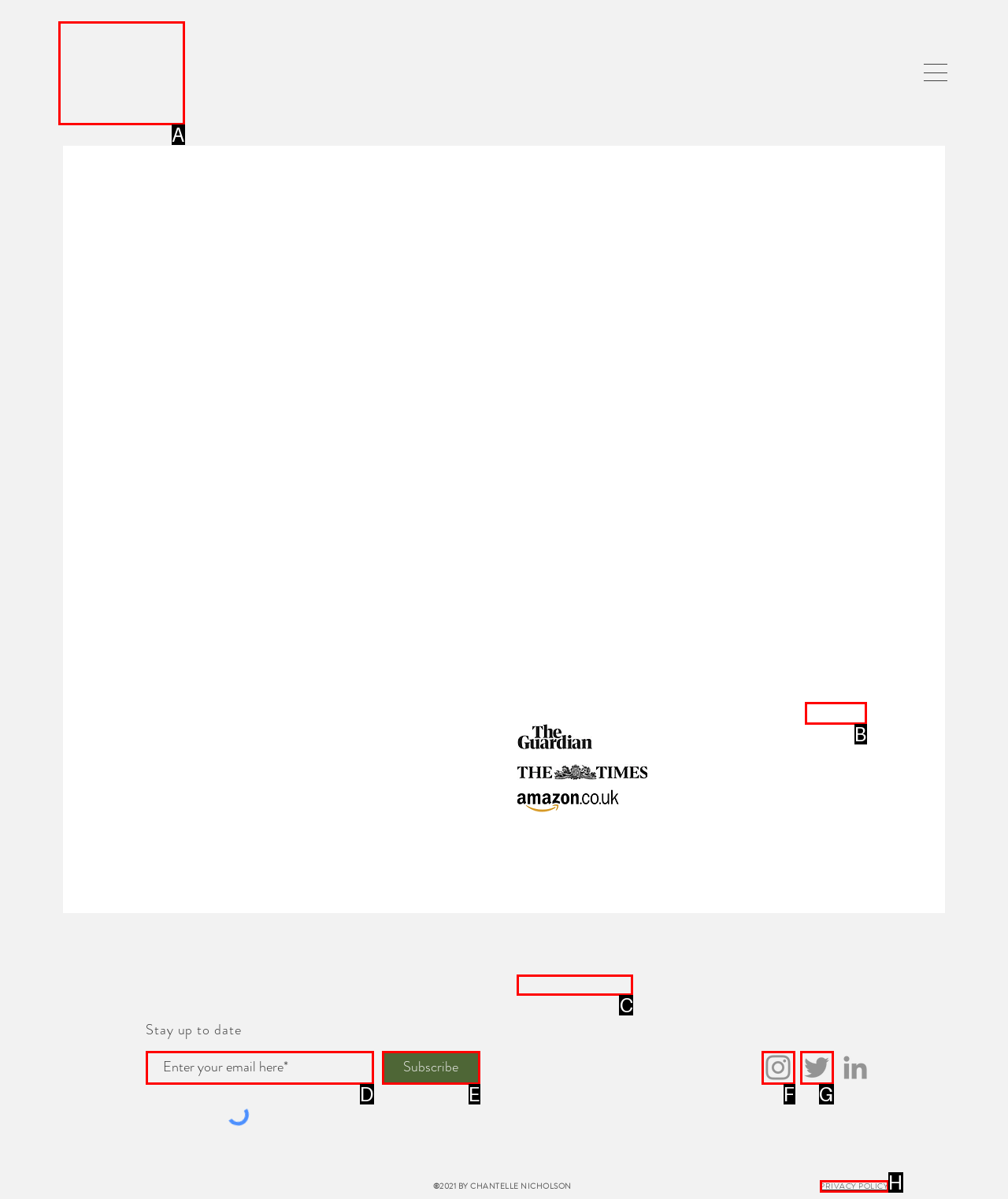Identify the correct option to click in order to accomplish the task: Click the logo Provide your answer with the letter of the selected choice.

A